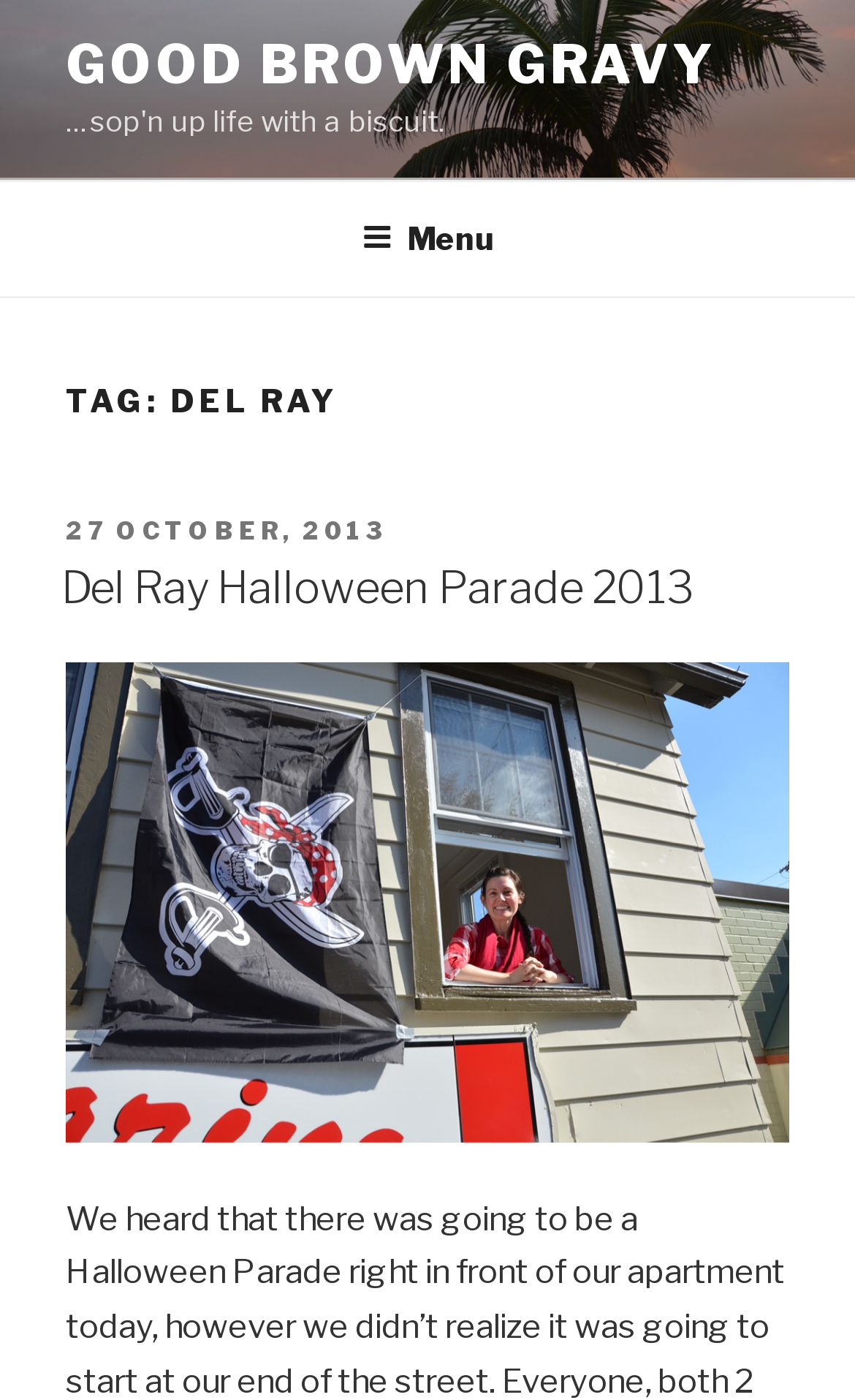Describe all visible elements and their arrangement on the webpage.

The webpage is about Del Ray, specifically the Del Ray Halloween Parade in 2013. At the top, there is a link with the title "GOOD BROWN GRAVY" and a navigation menu labeled "Top Menu" that contains a button to expand or collapse the menu. Below the navigation menu, there is a heading that reads "TAG: DEL RAY". 

Under the "TAG: DEL RAY" heading, there is a section with a posted date "27 OCTOBER, 2013" and a heading that reads "Del Ray Halloween Parade 2013". This section also contains a link with the same title. 

To the right of the posted date and heading, there is an image related to the Del Ray Halloween Parade, which takes up a significant portion of the page. There is also another link with the title "Del Ray Halloween Parade" located below the image.